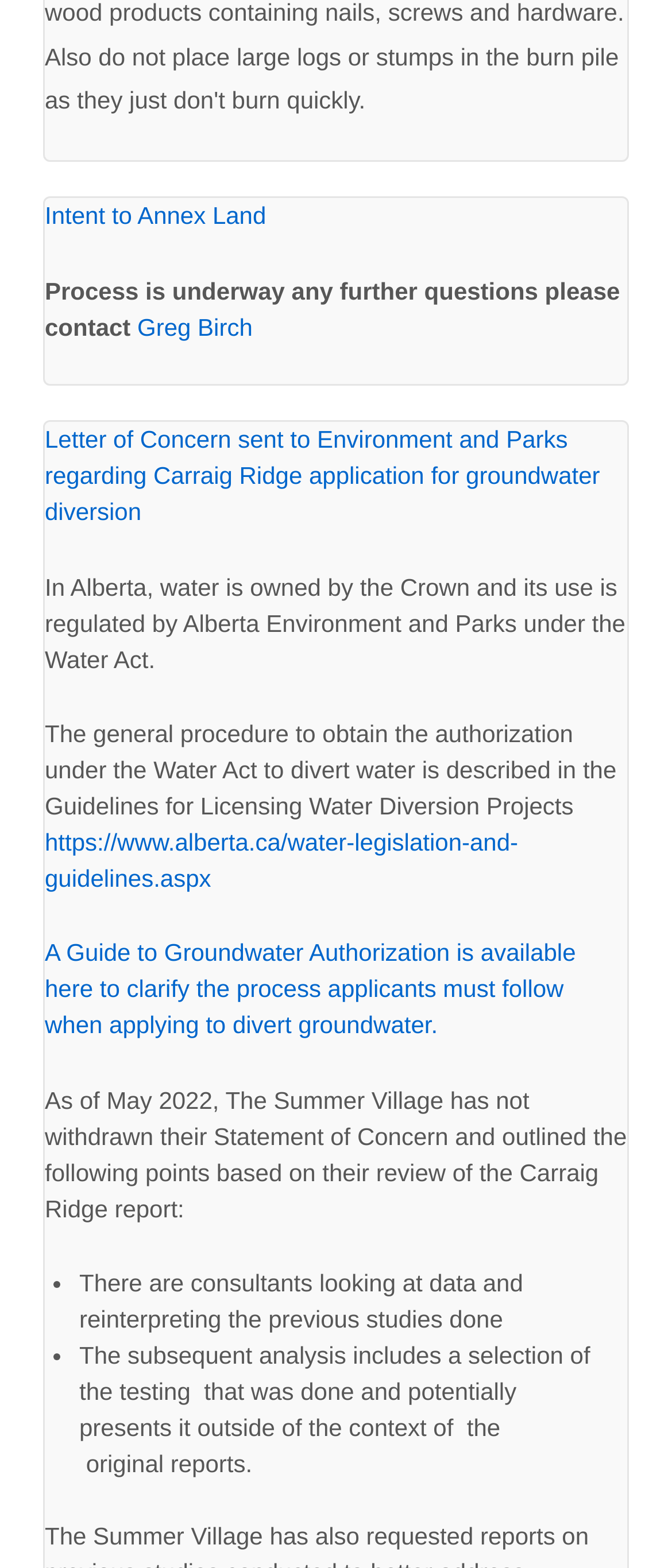What is the status of the Summer Village's Statement of Concern as of May 2022?
Using the information from the image, provide a comprehensive answer to the question.

According to the webpage, as of May 2022, the Summer Village has not withdrawn their Statement of Concern and outlined several points based on their review of the Carraig Ridge report.